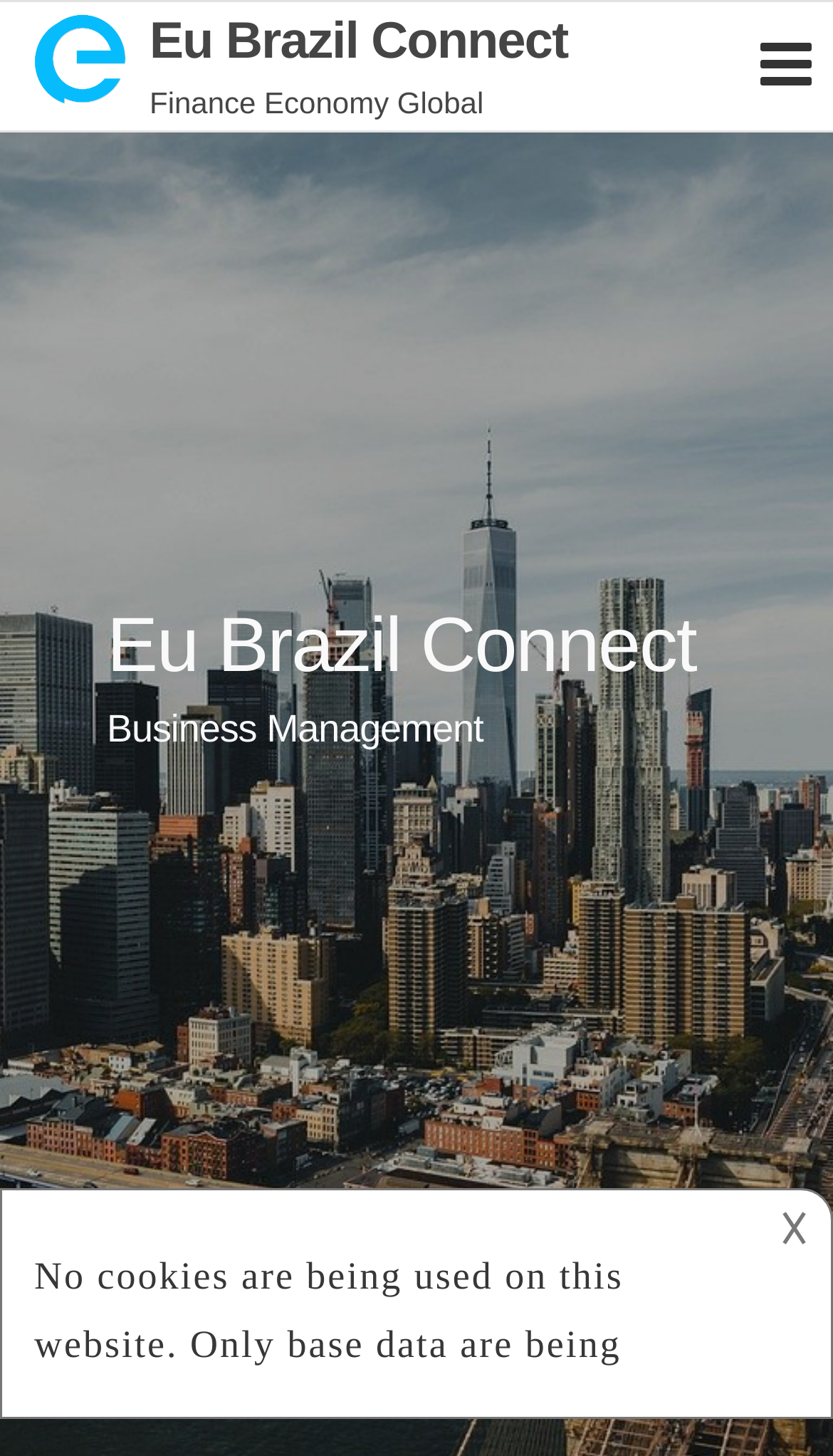Answer succinctly with a single word or phrase:
What is the name of the website?

Eu Brazil Connect